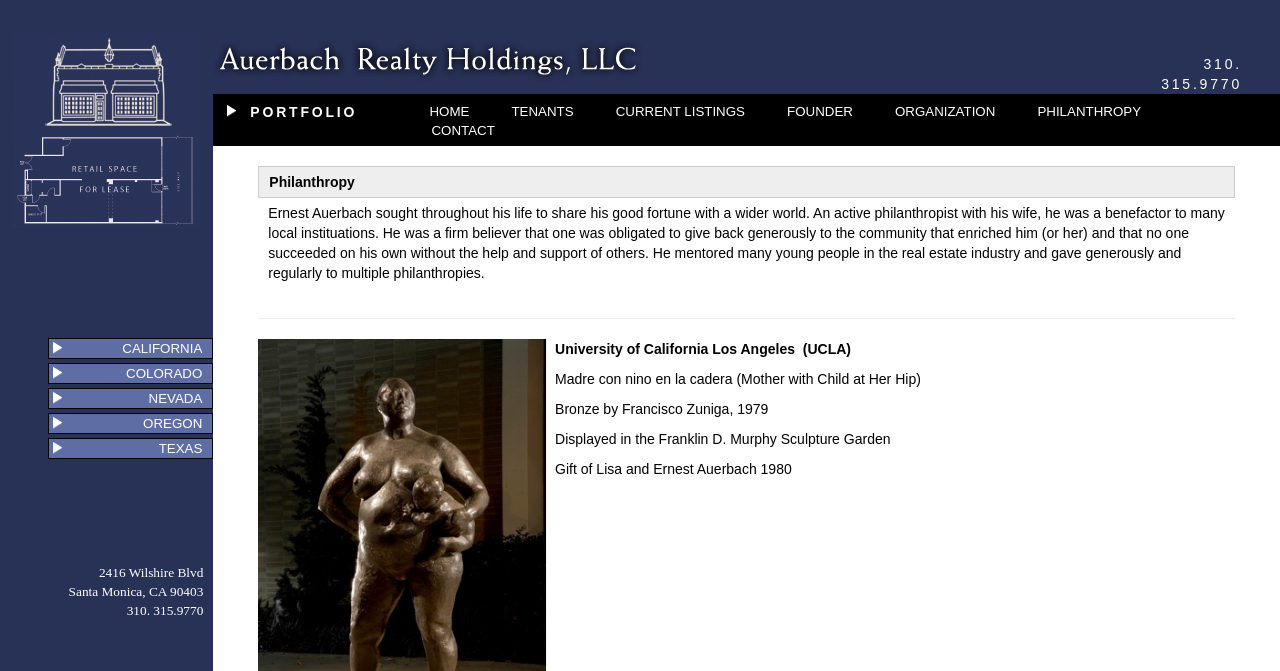What is the address of Auerbach Realty Holdings?
Answer with a single word or short phrase according to what you see in the image.

2416 Wilshire Blvd, Santa Monica, CA 90403